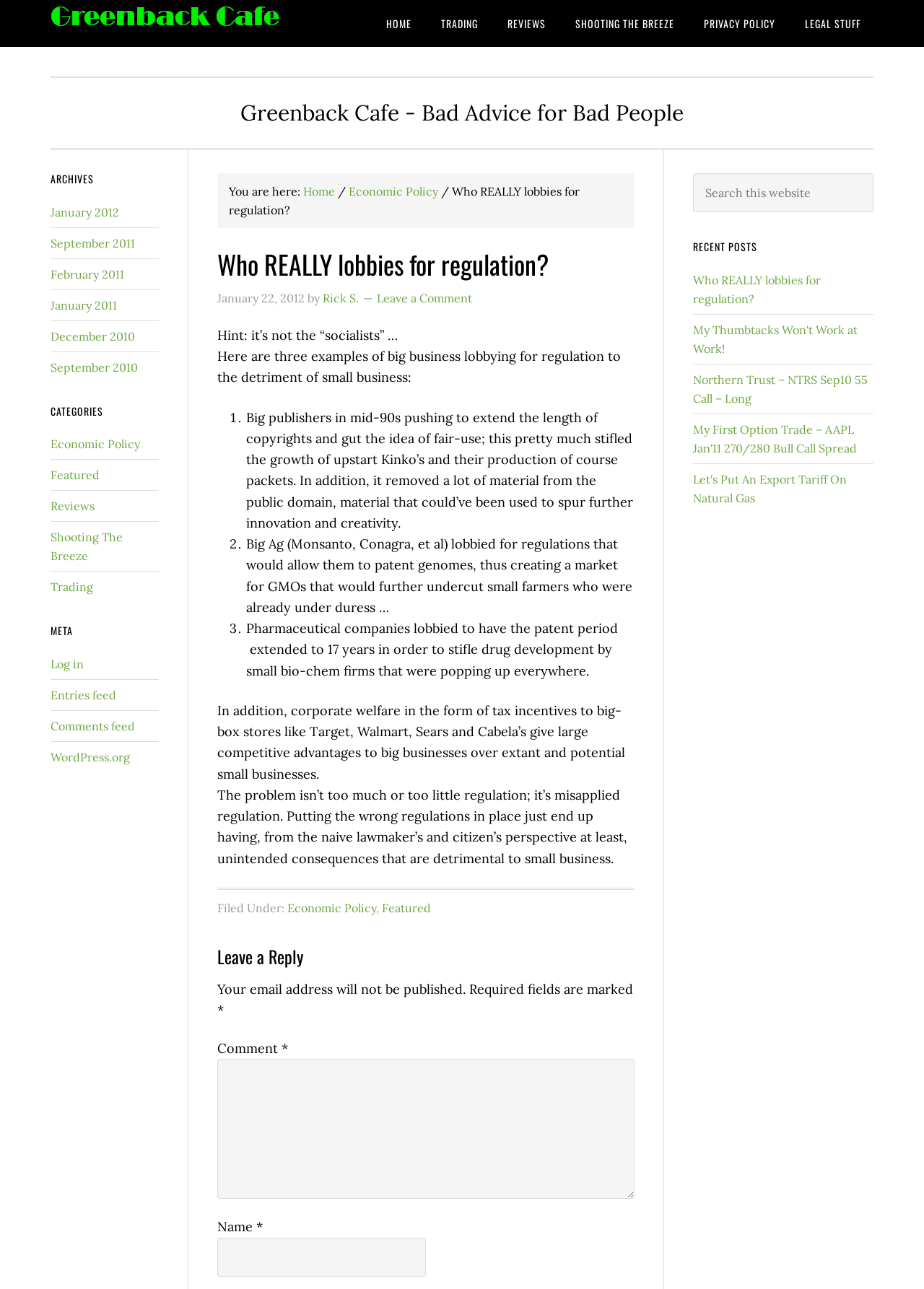Point out the bounding box coordinates of the section to click in order to follow this instruction: "Read the 'Who REALLY lobbies for regulation?' article".

[0.235, 0.195, 0.687, 0.725]